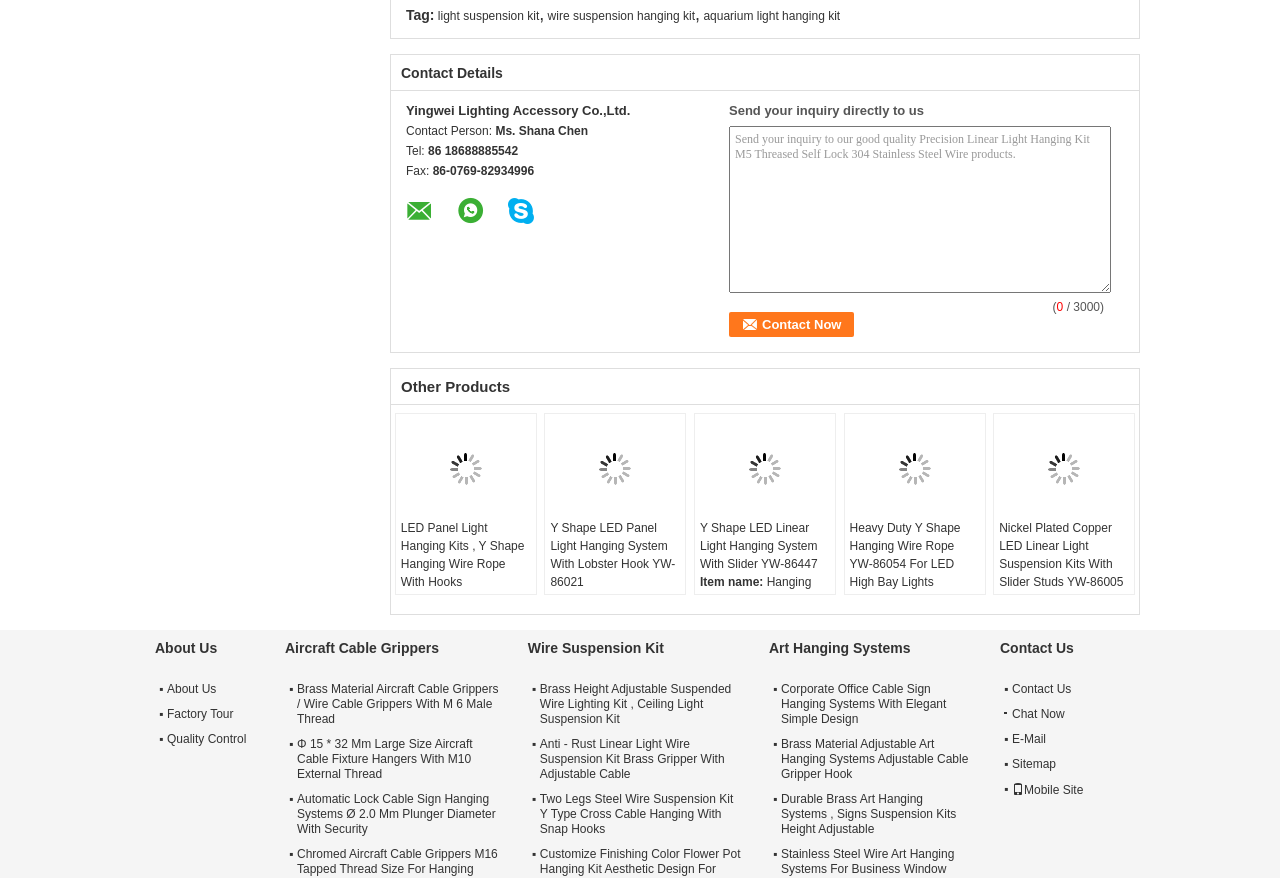Identify the coordinates of the bounding box for the element described below: "aquarium light hanging kit". Return the coordinates as four float numbers between 0 and 1: [left, top, right, bottom].

[0.55, 0.01, 0.656, 0.026]